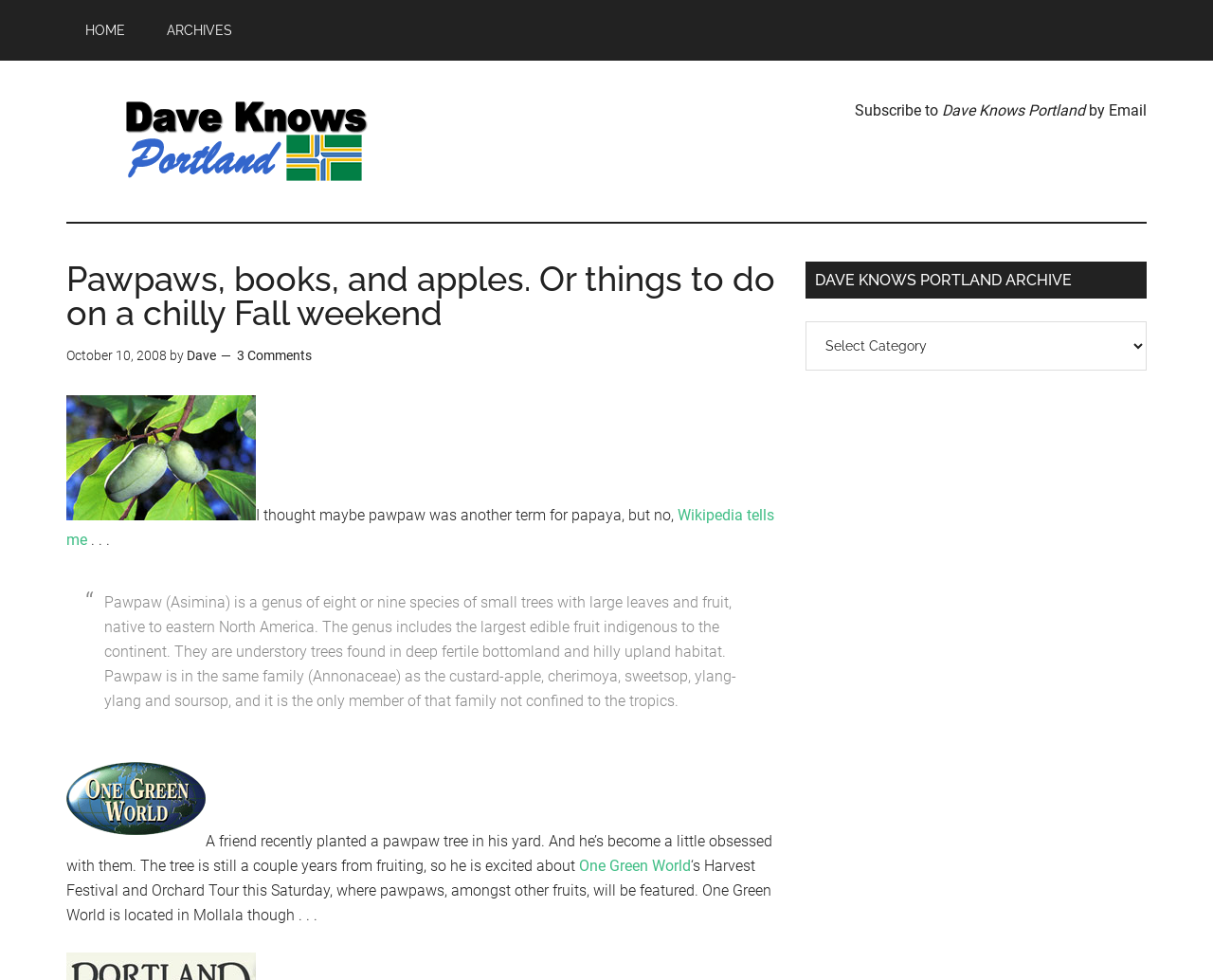Find the bounding box coordinates of the clickable element required to execute the following instruction: "visit Wikipedia". Provide the coordinates as four float numbers between 0 and 1, i.e., [left, top, right, bottom].

[0.055, 0.516, 0.638, 0.56]